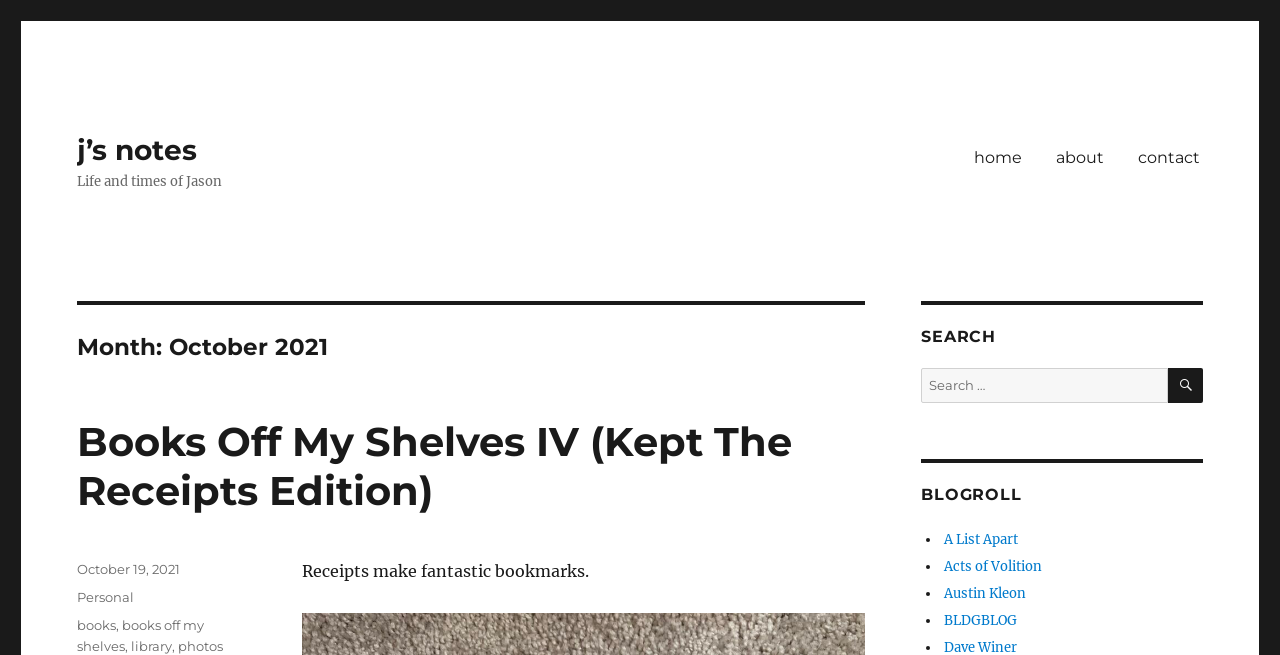Describe the webpage in detail, including text, images, and layout.

The webpage is a personal blog titled "Life and times of Jason" with a focus on the month of October 2021. At the top left, there is a link to "j's notes" and a static text displaying the title of the blog. On the top right, there is a primary navigation menu with links to "home", "about", and "contact".

Below the navigation menu, there is a header section with a heading that displays the month "October 2021". Within this section, there is a subheading "Books Off My Shelves IV (Kept The Receipts Edition)" which is also a link. Below this subheading, there is a static text that reads "Receipts make fantastic bookmarks." 

On the same level as the header section, there is a section with a posting date "October 19, 2021" and categories and tags related to the post, including "Personal", "books", "books off my shelves", "library", "photos". 

On the right side of the page, there are three sections. The first section is a search box with a heading "SEARCH" and a button with a magnifying glass icon. The second section is a blogroll with a heading "BLOGROLL" and a list of links to other blogs, including "A List Apart", "Acts of Volition", "Austin Kleon", and "BLDGBLOG". Each link is preceded by a bullet point.